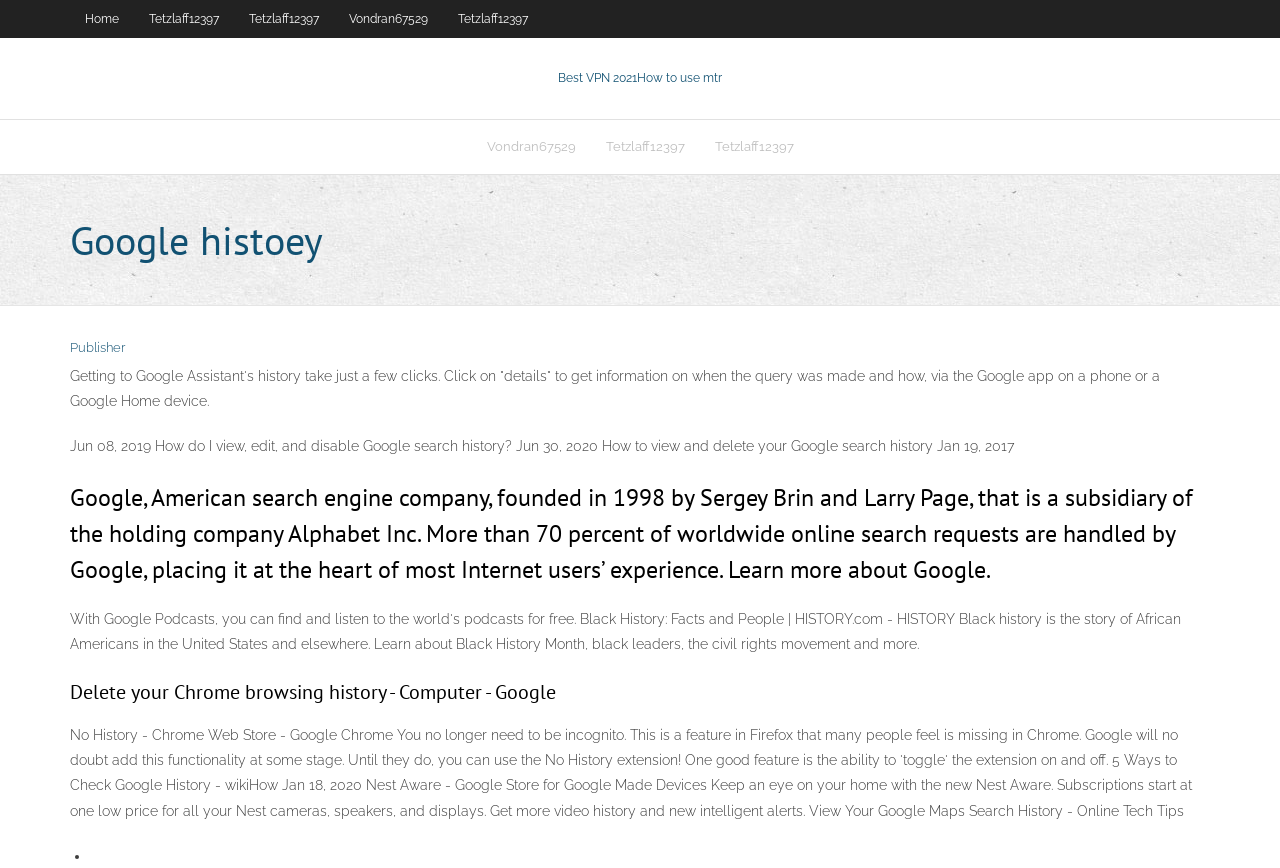What is the first link on the top navigation bar?
Refer to the screenshot and respond with a concise word or phrase.

Home